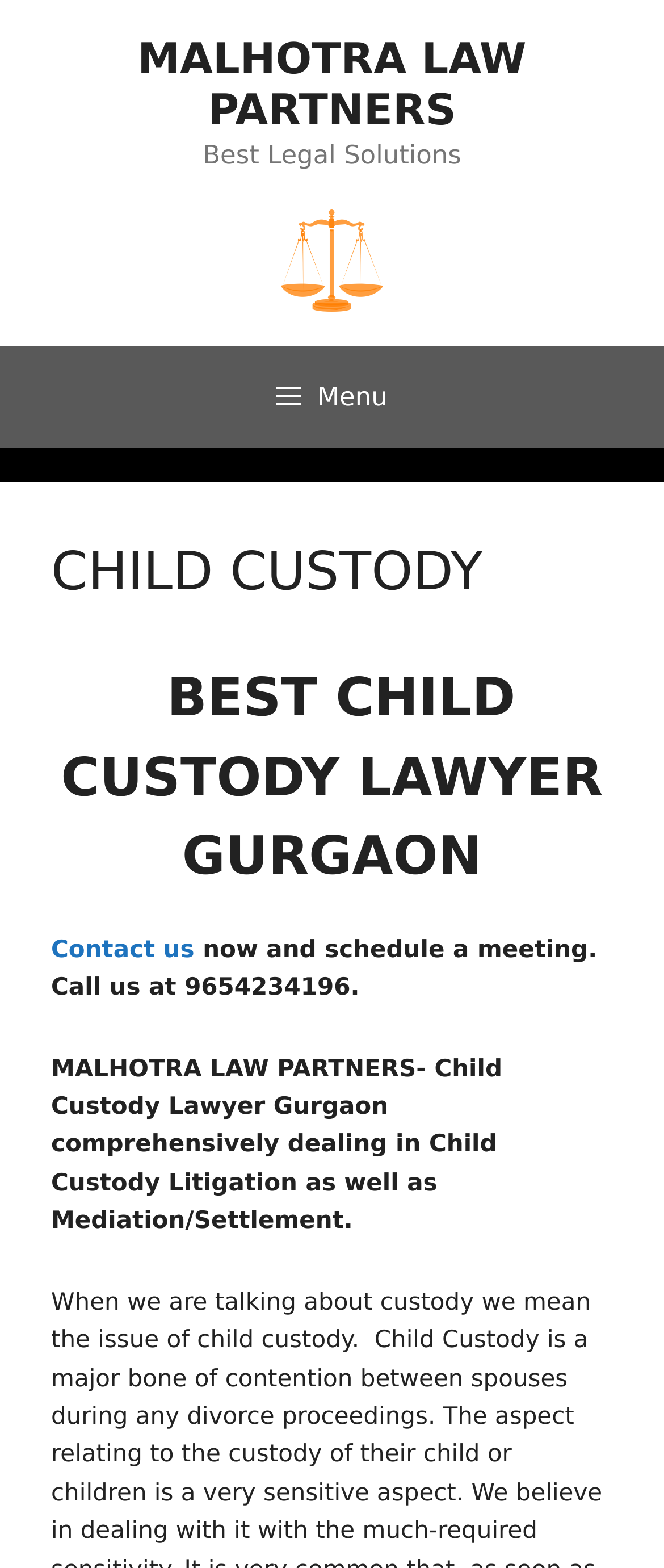What services does the law firm provide?
Using the image as a reference, deliver a detailed and thorough answer to the question.

The services provided by the law firm can be found in the navigation section of the webpage, where it is written as 'MALHOTRA LAW PARTNERS- Child Custody Lawyer Gurgaon comprehensively dealing in Child Custody Litigation as well as Mediation/Settlement'.